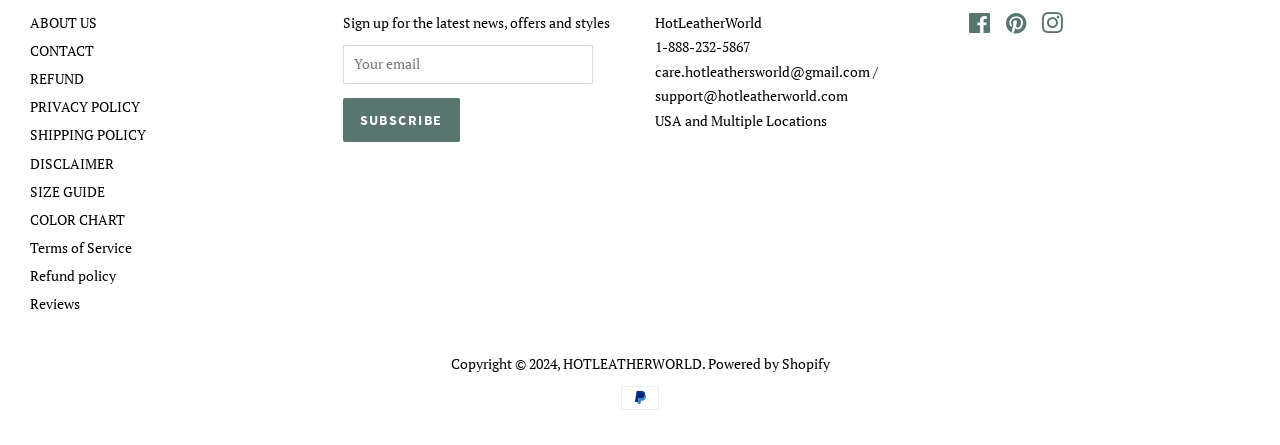What is the purpose of the textbox?
Look at the image and respond with a single word or a short phrase.

To enter email